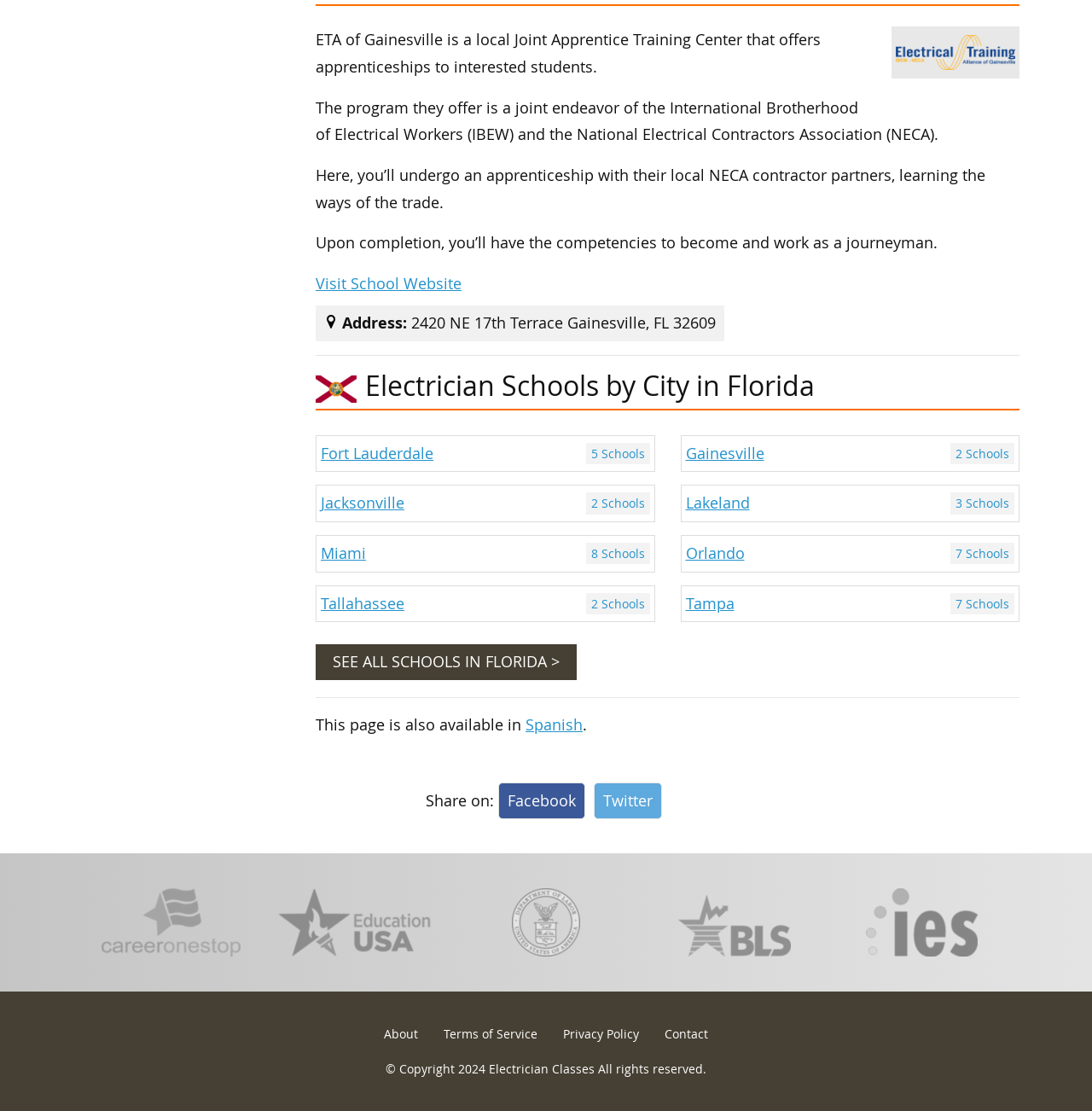Using the provided element description: "Visit School Website", determine the bounding box coordinates of the corresponding UI element in the screenshot.

[0.289, 0.243, 0.423, 0.268]